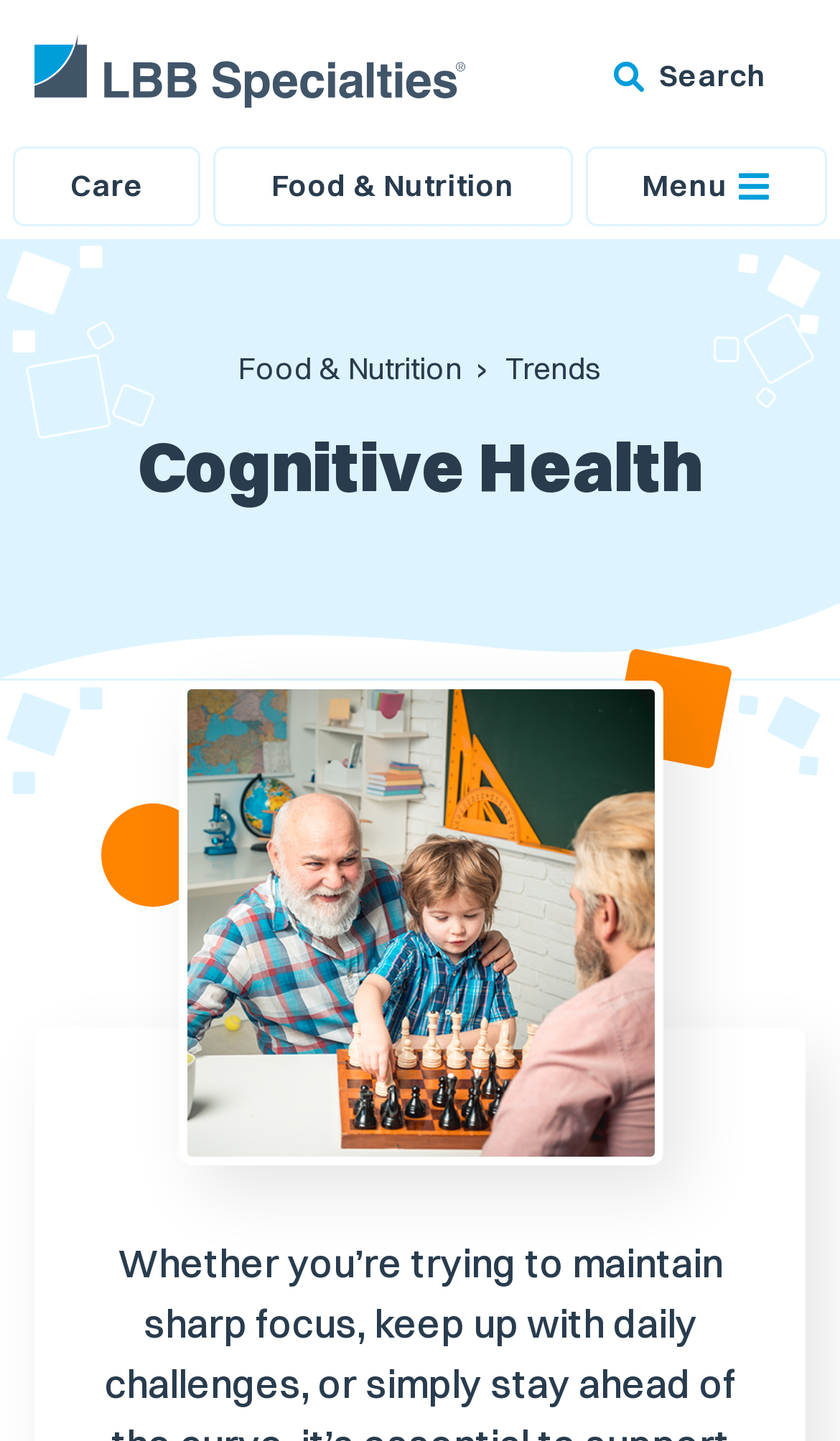Is there a search function on the webpage?
Look at the image and answer the question using a single word or phrase.

Yes